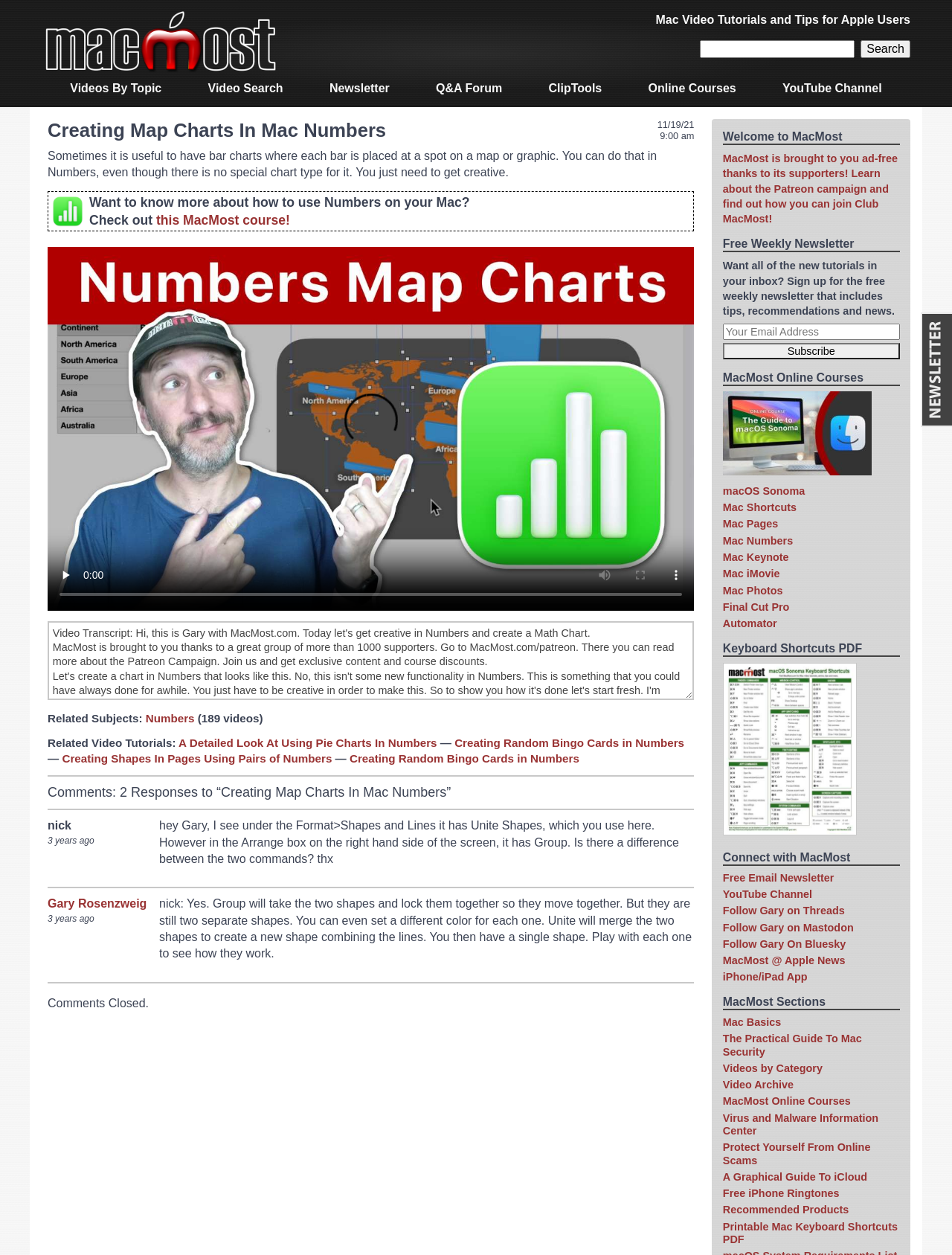Calculate the bounding box coordinates for the UI element based on the following description: "ClipTools". Ensure the coordinates are four float numbers between 0 and 1, i.e., [left, top, right, bottom].

[0.576, 0.065, 0.632, 0.076]